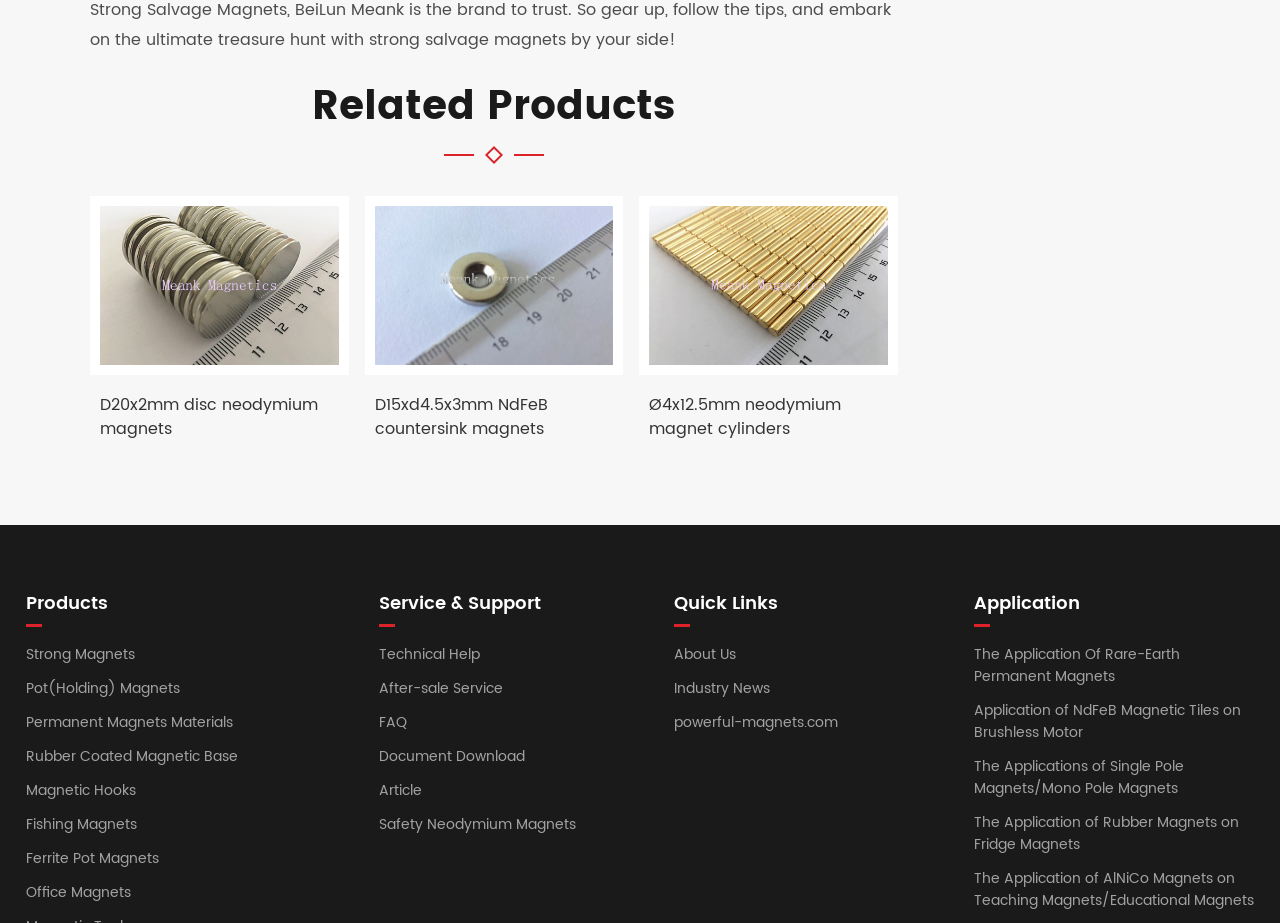Give a short answer using one word or phrase for the question:
What is the text of the last link in the 'Application' category?

The Application of AlNiCo Magnets on Teaching Magnets/Educational Magnets